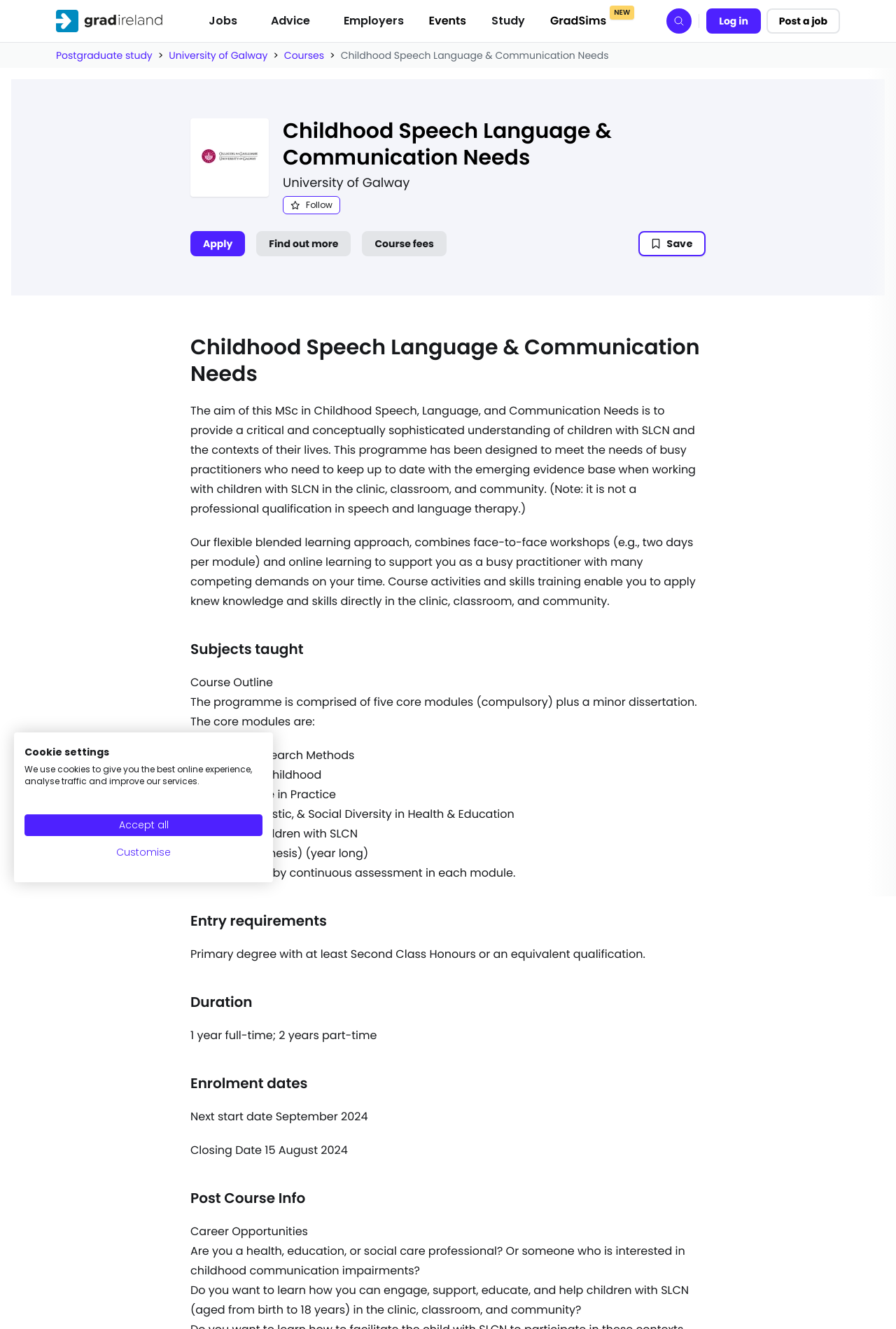Determine the bounding box coordinates for the UI element described. Format the coordinates as (top-left x, top-left y, bottom-right x, bottom-right y) and ensure all values are between 0 and 1. Element description: University of Galway

[0.316, 0.131, 0.457, 0.144]